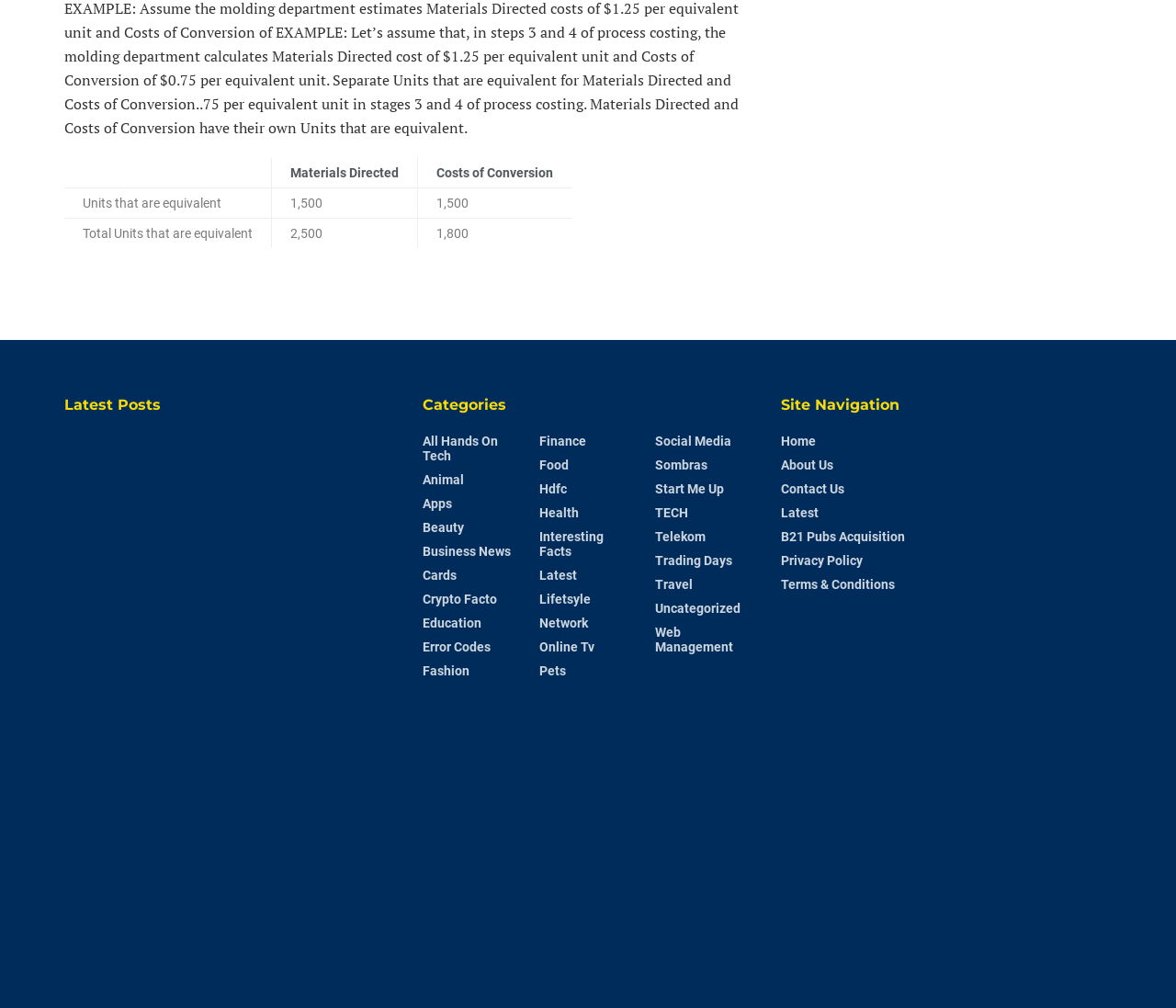How many rows are in the table?
Based on the screenshot, provide your answer in one word or phrase.

3